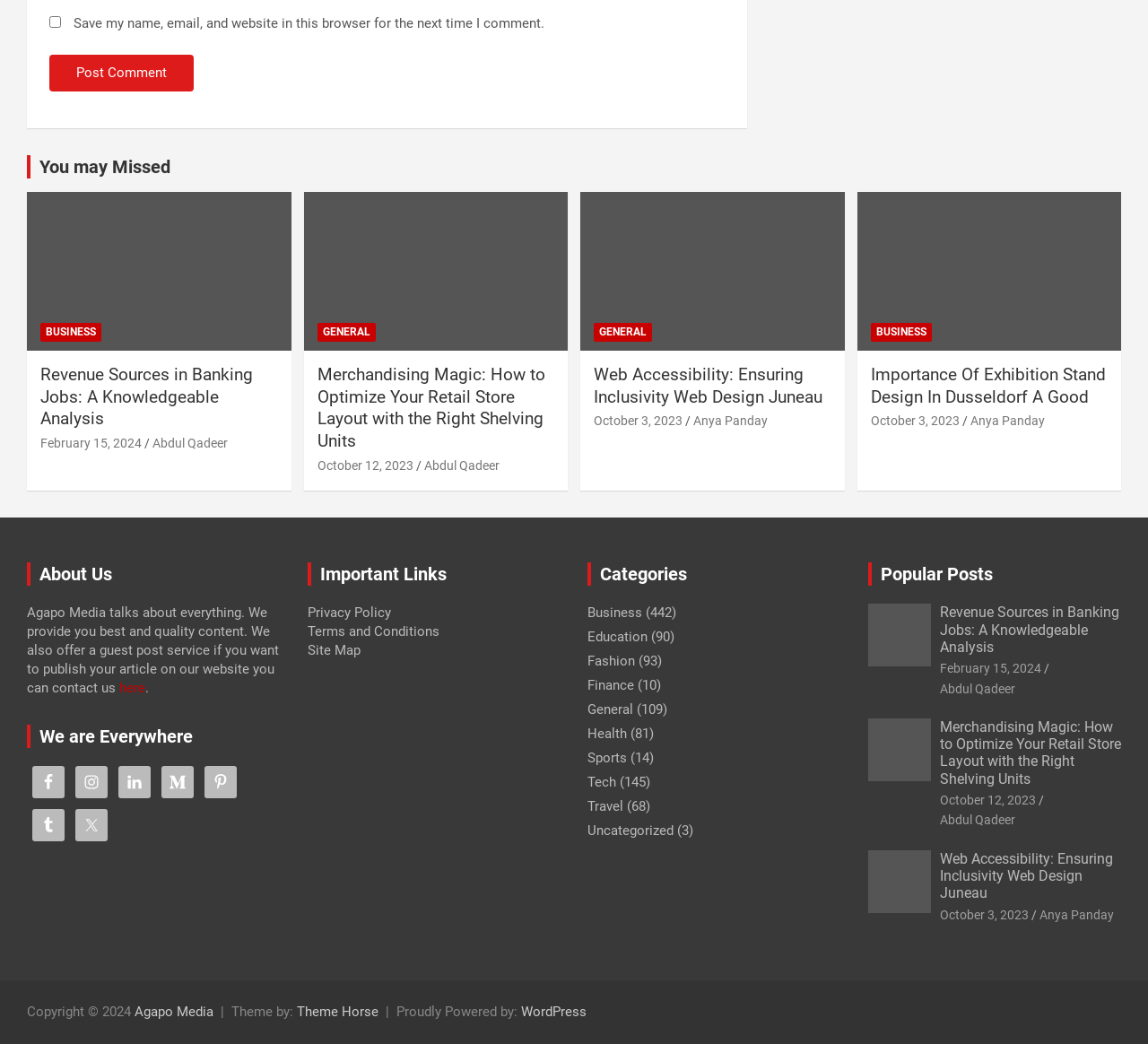Can you provide the bounding box coordinates for the element that should be clicked to implement the instruction: "Visit the Facebook page"?

[0.028, 0.734, 0.056, 0.765]